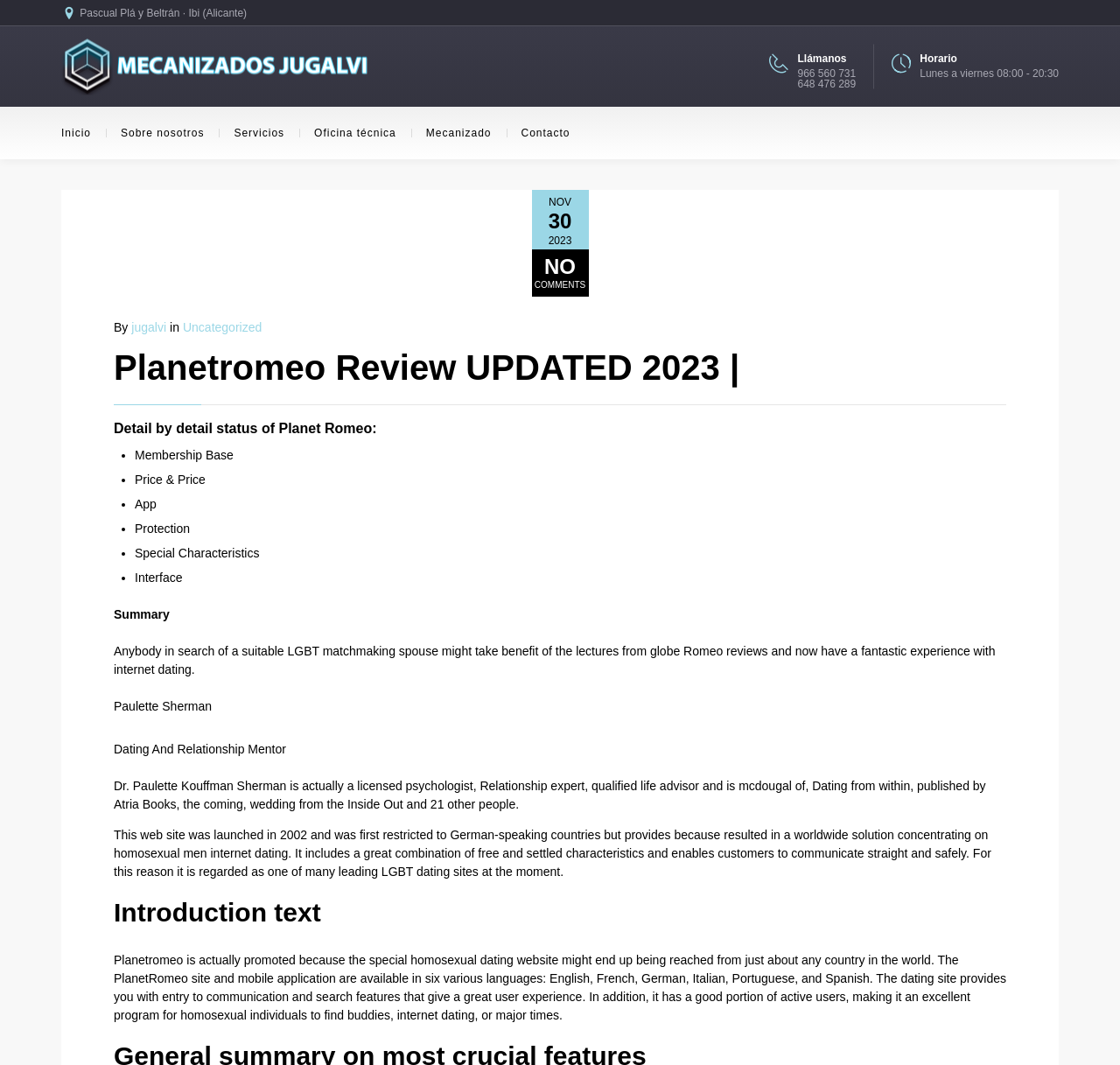Please identify the coordinates of the bounding box that should be clicked to fulfill this instruction: "Click the 'Servicios' link".

[0.196, 0.1, 0.267, 0.15]